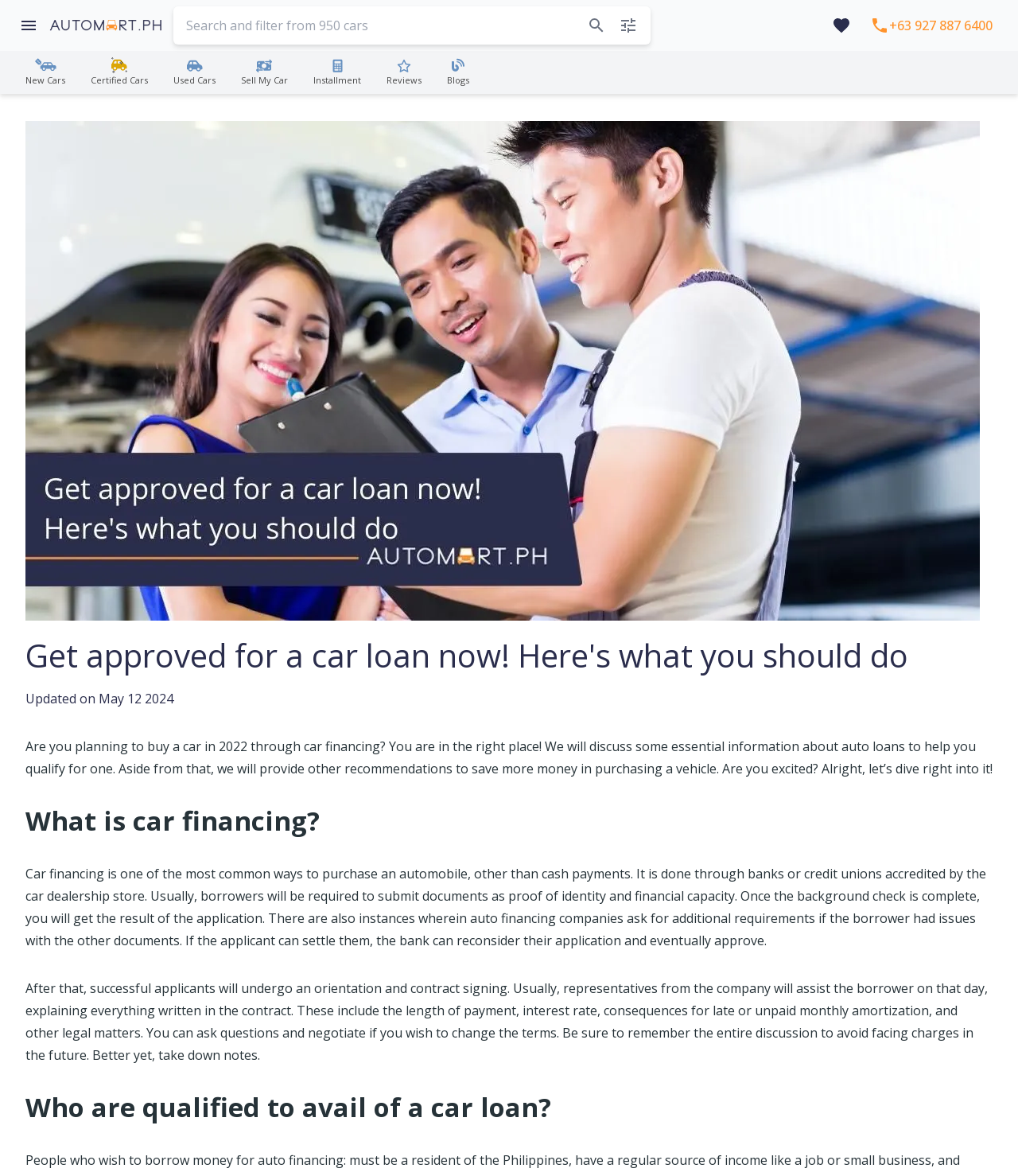Please specify the bounding box coordinates of the area that should be clicked to accomplish the following instruction: "Read the blog". The coordinates should consist of four float numbers between 0 and 1, i.e., [left, top, right, bottom].

[0.427, 0.043, 0.473, 0.08]